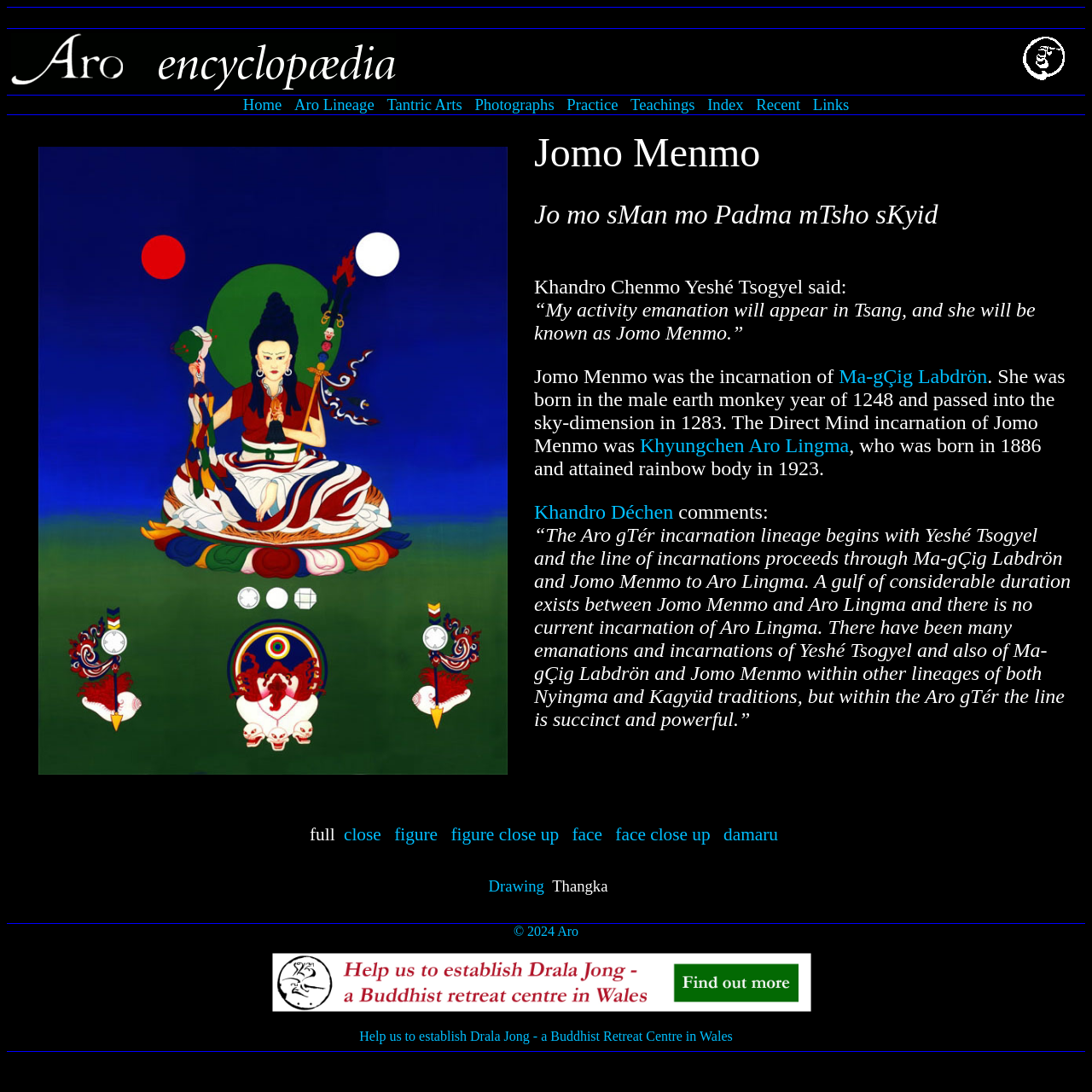Please locate the bounding box coordinates for the element that should be clicked to achieve the following instruction: "Read more about 'Ma-gÇig Labdrön'". Ensure the coordinates are given as four float numbers between 0 and 1, i.e., [left, top, right, bottom].

[0.768, 0.334, 0.904, 0.355]